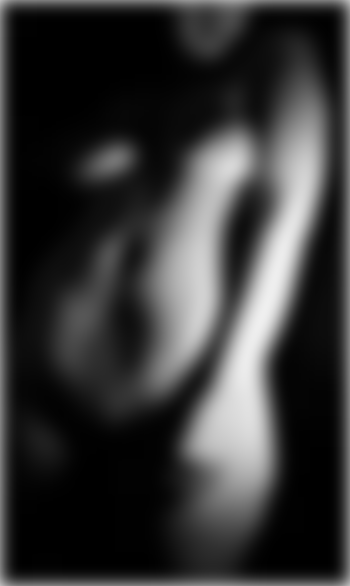What is the significance of this self-portrait?
Please answer using one word or phrase, based on the screenshot.

a powerful statement on body identity